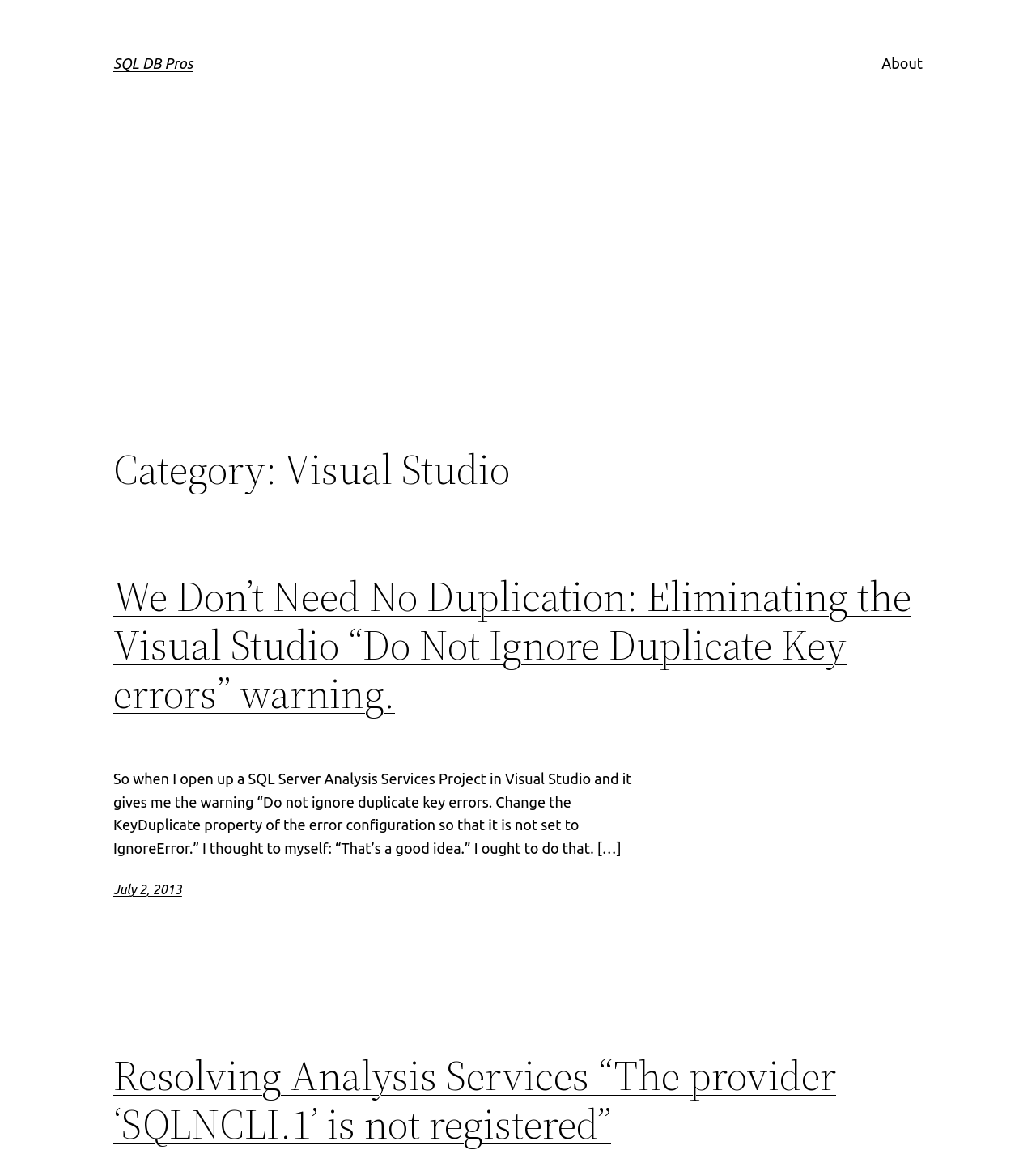For the given element description July 2, 2013, determine the bounding box coordinates of the UI element. The coordinates should follow the format (top-left x, top-left y, bottom-right x, bottom-right y) and be within the range of 0 to 1.

[0.109, 0.753, 0.176, 0.766]